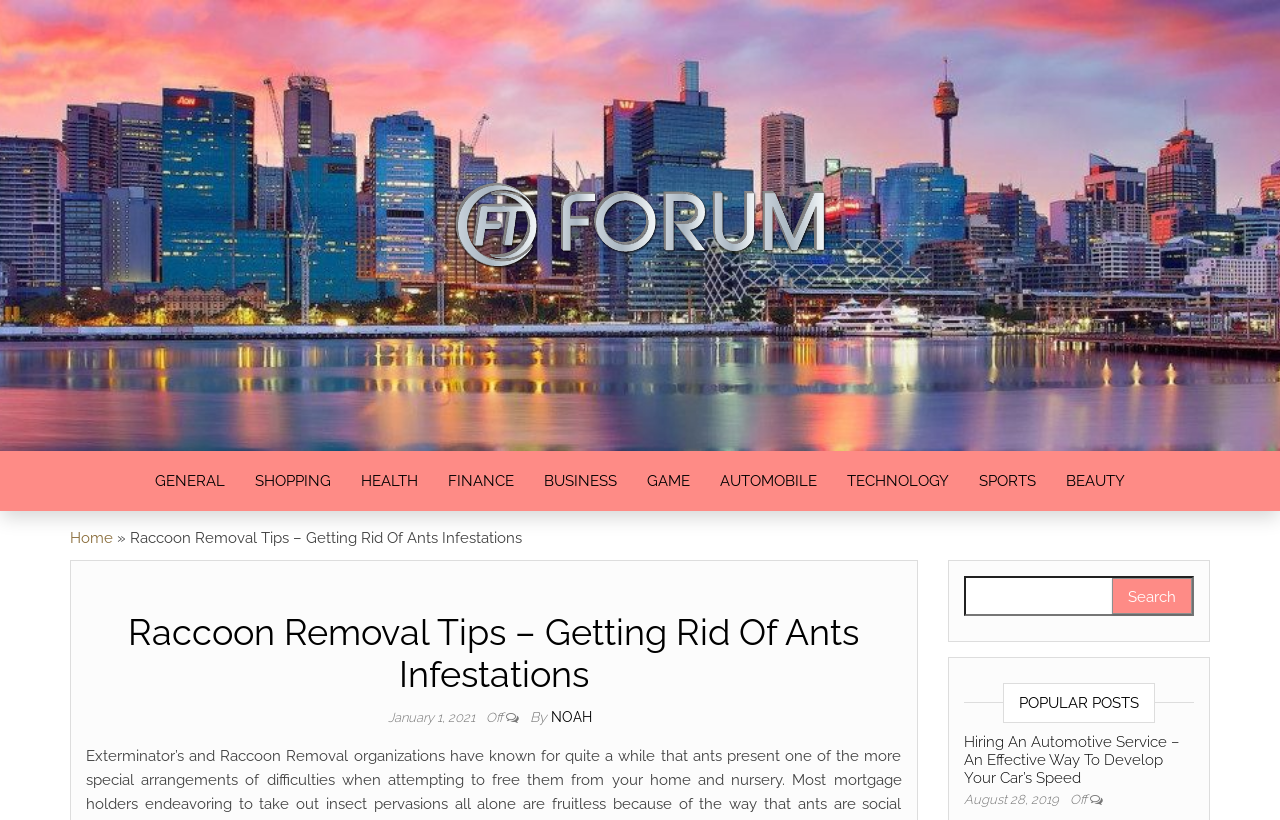Please indicate the bounding box coordinates of the element's region to be clicked to achieve the instruction: "Visit the 'Hiring An Automotive Service – An Effective Way To Develop Your Car’s Speed' post". Provide the coordinates as four float numbers between 0 and 1, i.e., [left, top, right, bottom].

[0.753, 0.894, 0.921, 0.96]